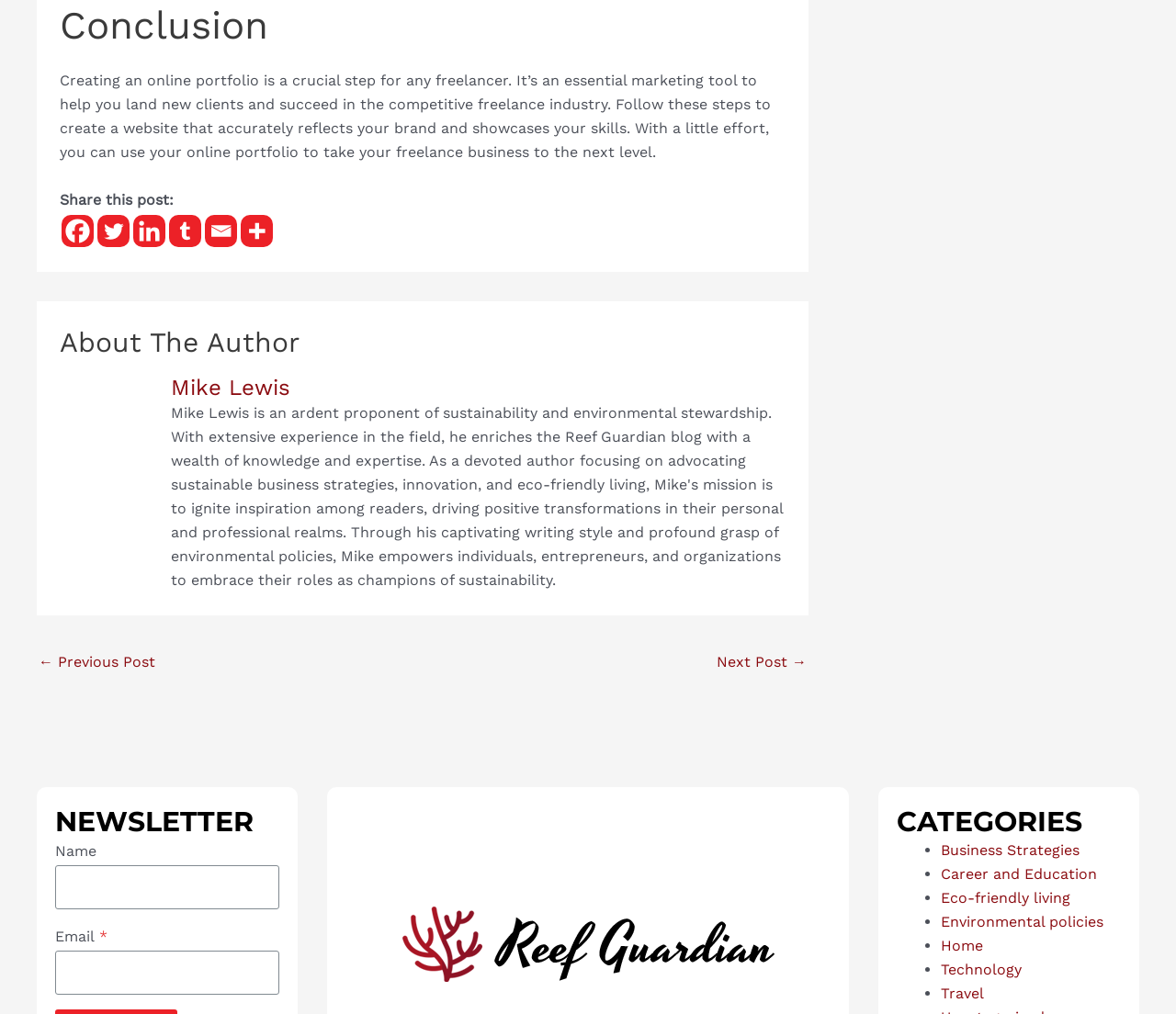Determine the bounding box coordinates for the clickable element required to fulfill the instruction: "Click on the Next Post link". Provide the coordinates as four float numbers between 0 and 1, i.e., [left, top, right, bottom].

[0.609, 0.637, 0.686, 0.671]